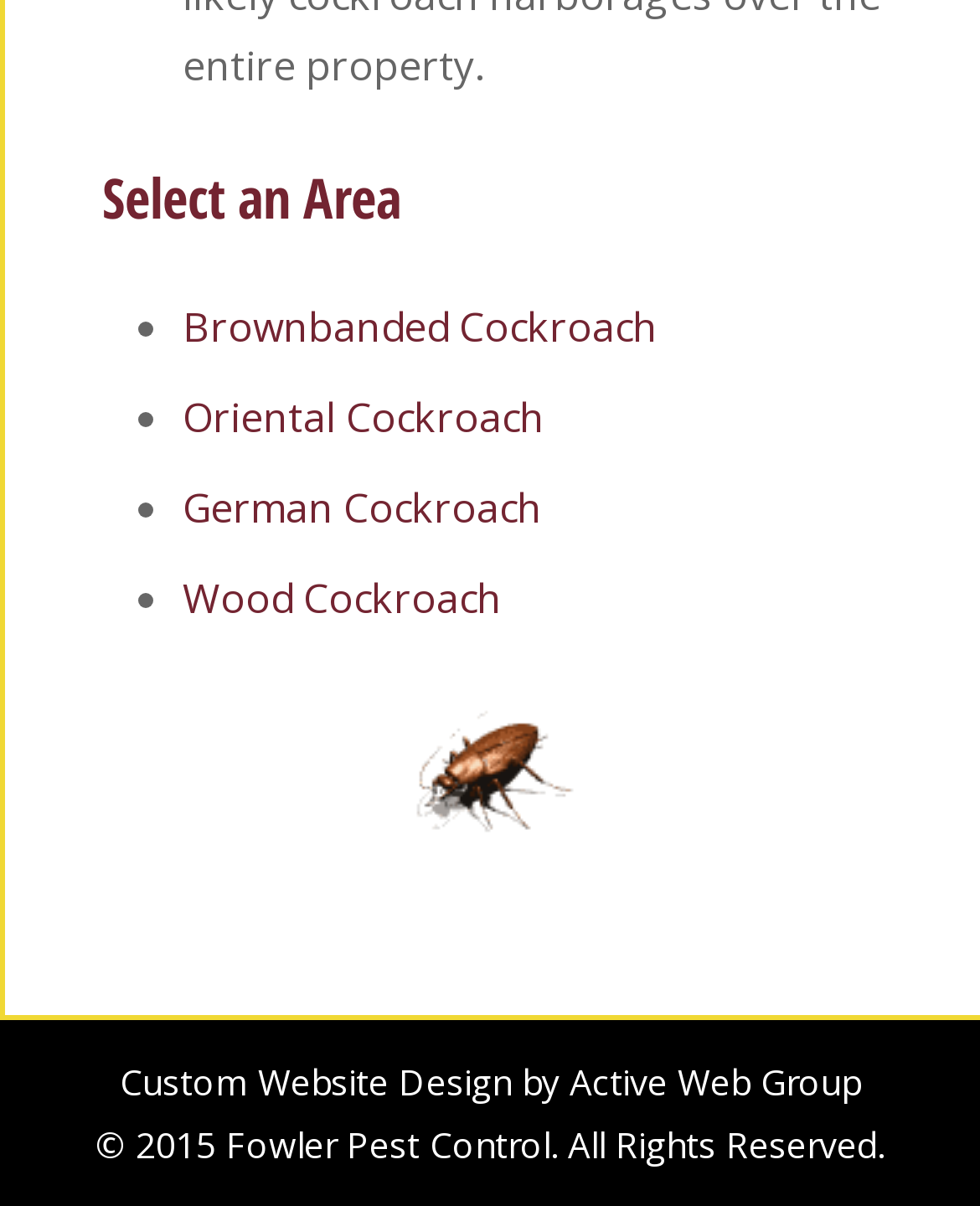How many links are present in the webpage?
Look at the image and answer with only one word or phrase.

Five